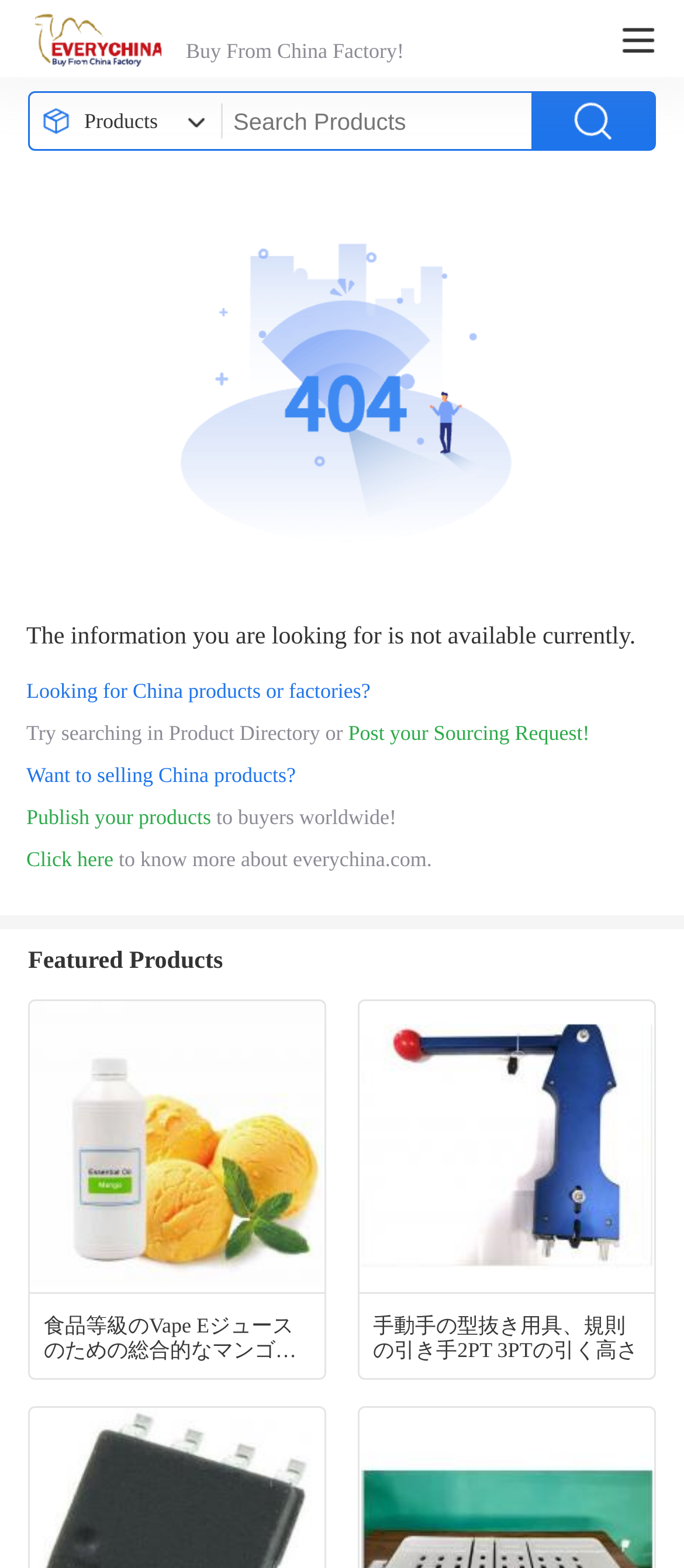Please identify the coordinates of the bounding box for the clickable region that will accomplish this instruction: "View featured products".

[0.041, 0.605, 0.326, 0.622]